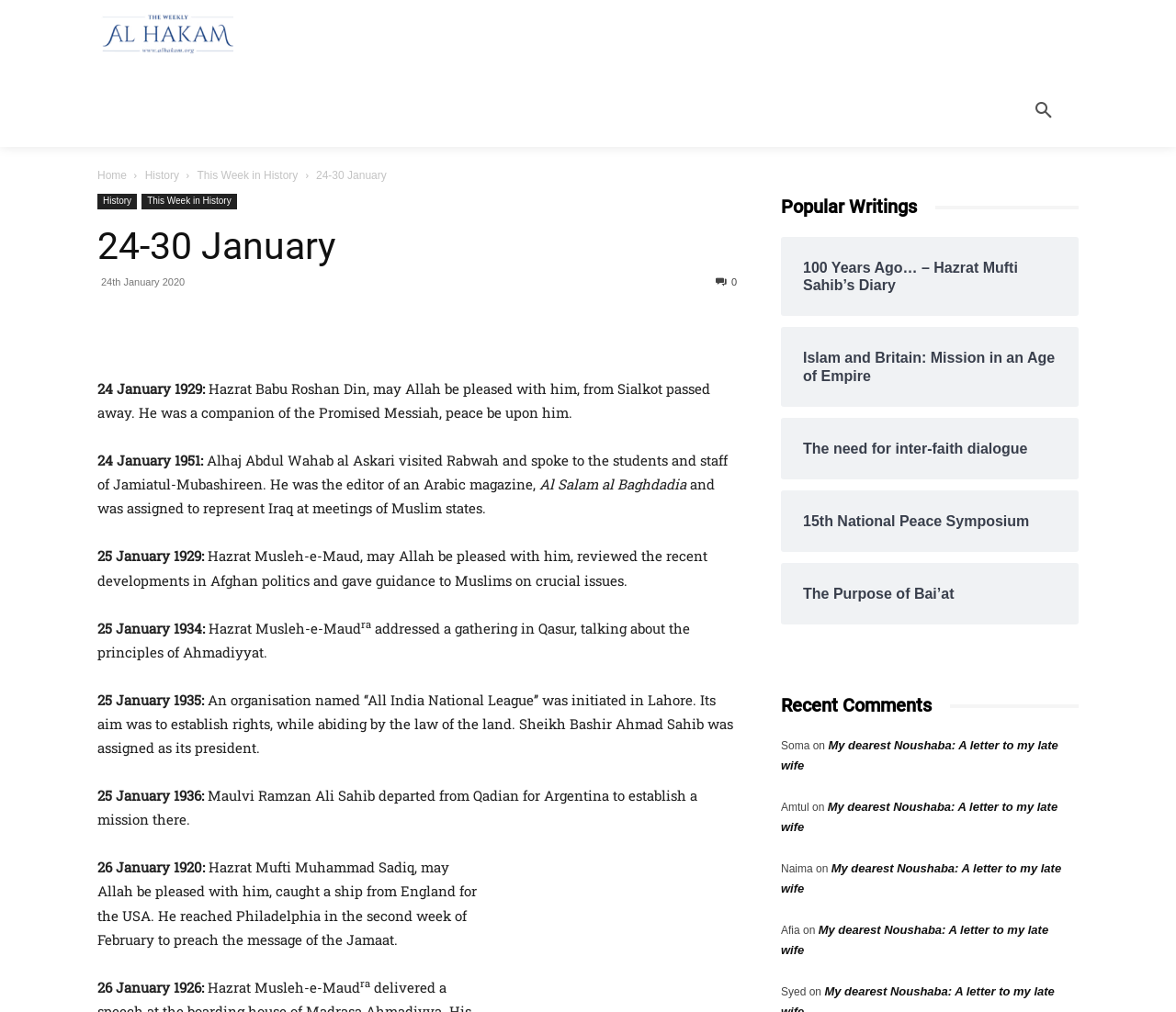Determine the bounding box coordinates of the element's region needed to click to follow the instruction: "Go to the 'History' page". Provide these coordinates as four float numbers between 0 and 1, formatted as [left, top, right, bottom].

[0.123, 0.167, 0.152, 0.18]